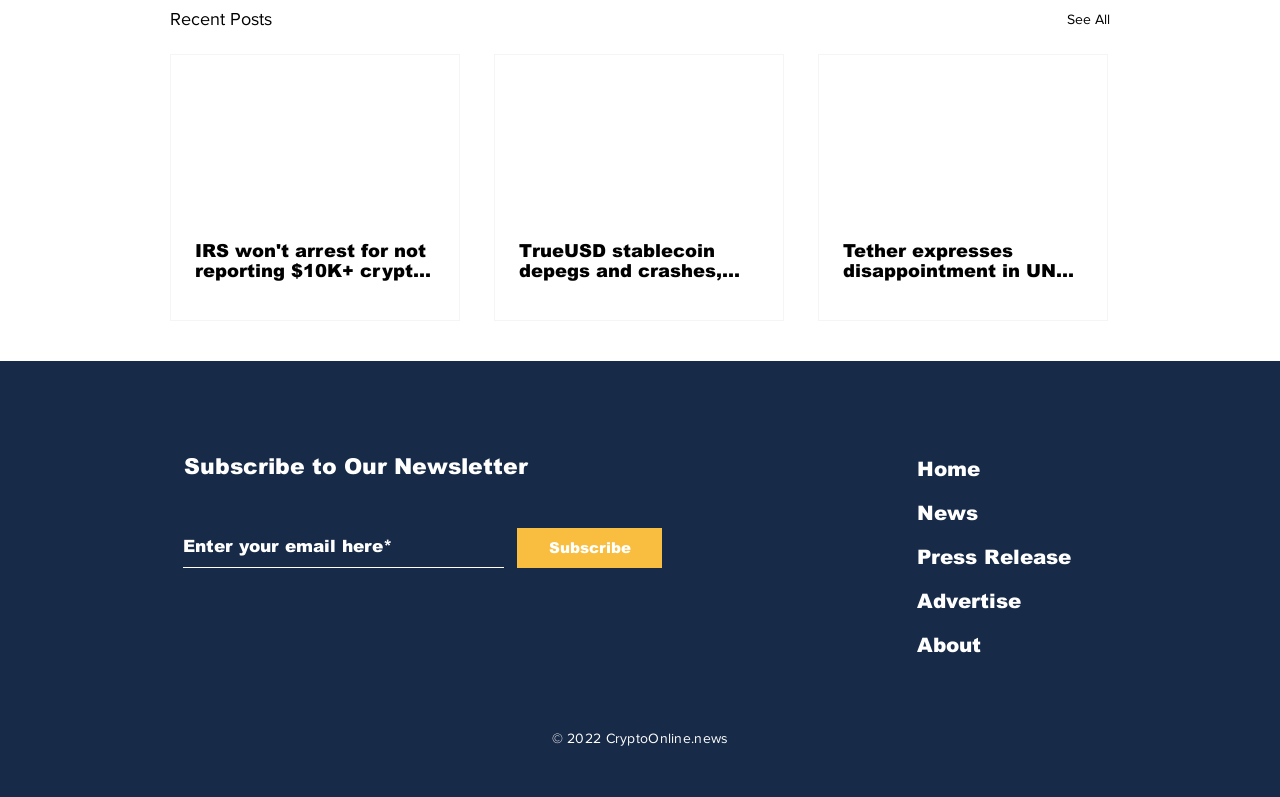Identify the bounding box coordinates for the UI element described as: "aria-label="White Facebook Icon"".

[0.141, 0.78, 0.164, 0.818]